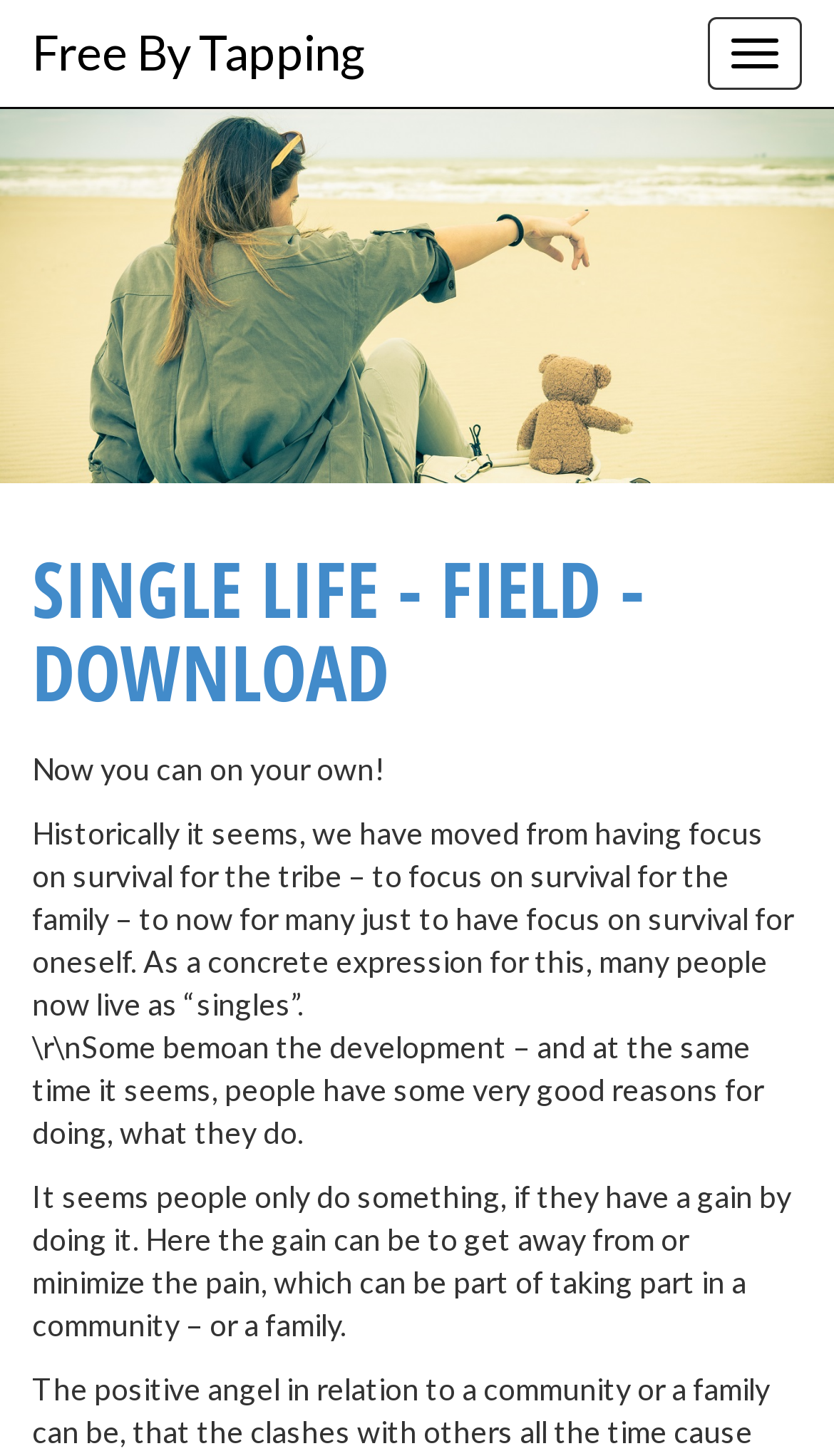Based on the image, give a detailed response to the question: What is the tone of the text content?

The text content has a reflective tone, as it discusses the shift in focus from survival for the tribe to survival for oneself, and presents a neutral perspective on people's reasons for living as singles.